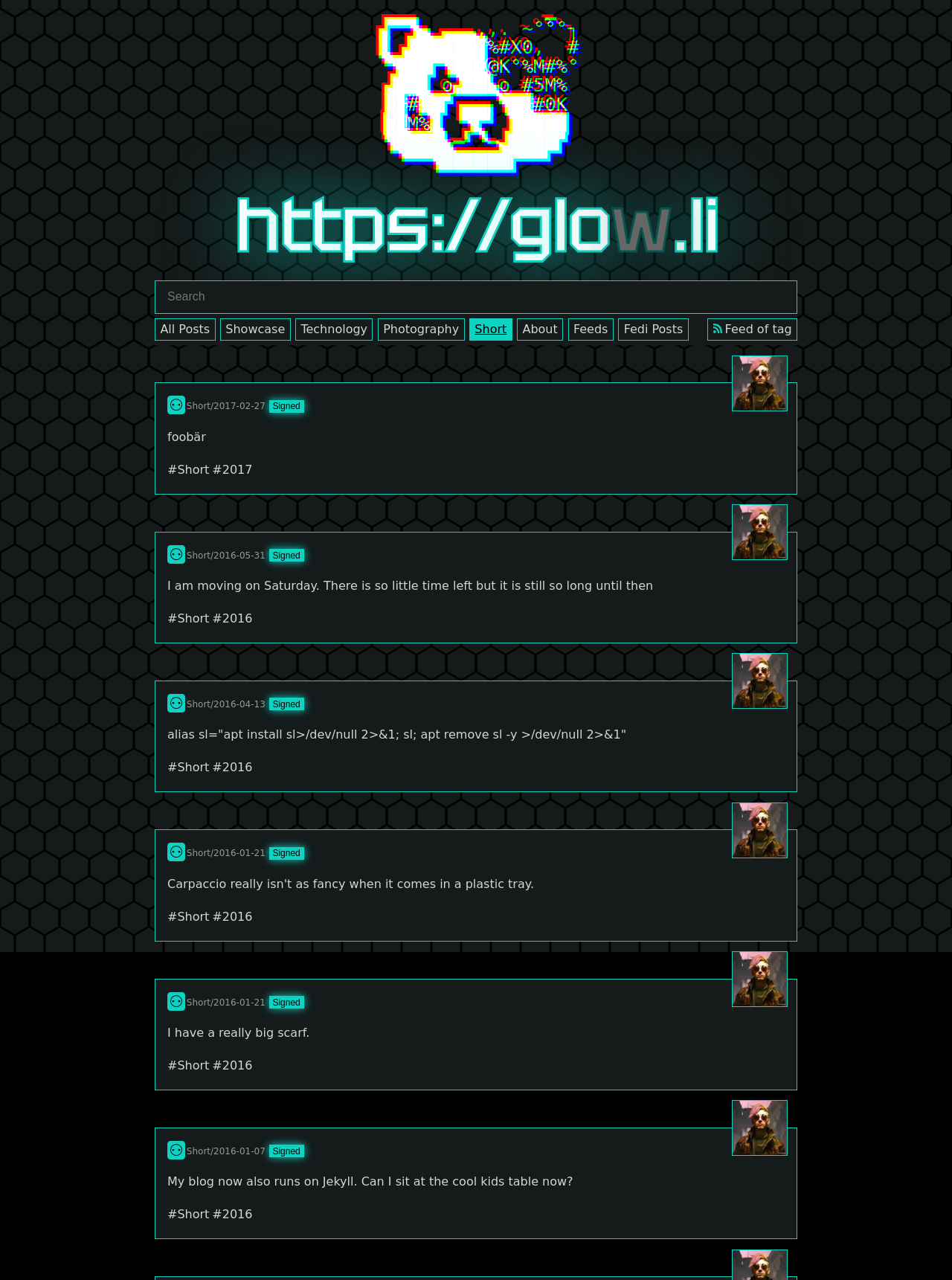Please give the bounding box coordinates of the area that should be clicked to fulfill the following instruction: "Go to the showcase page". The coordinates should be in the format of four float numbers from 0 to 1, i.e., [left, top, right, bottom].

[0.231, 0.249, 0.305, 0.266]